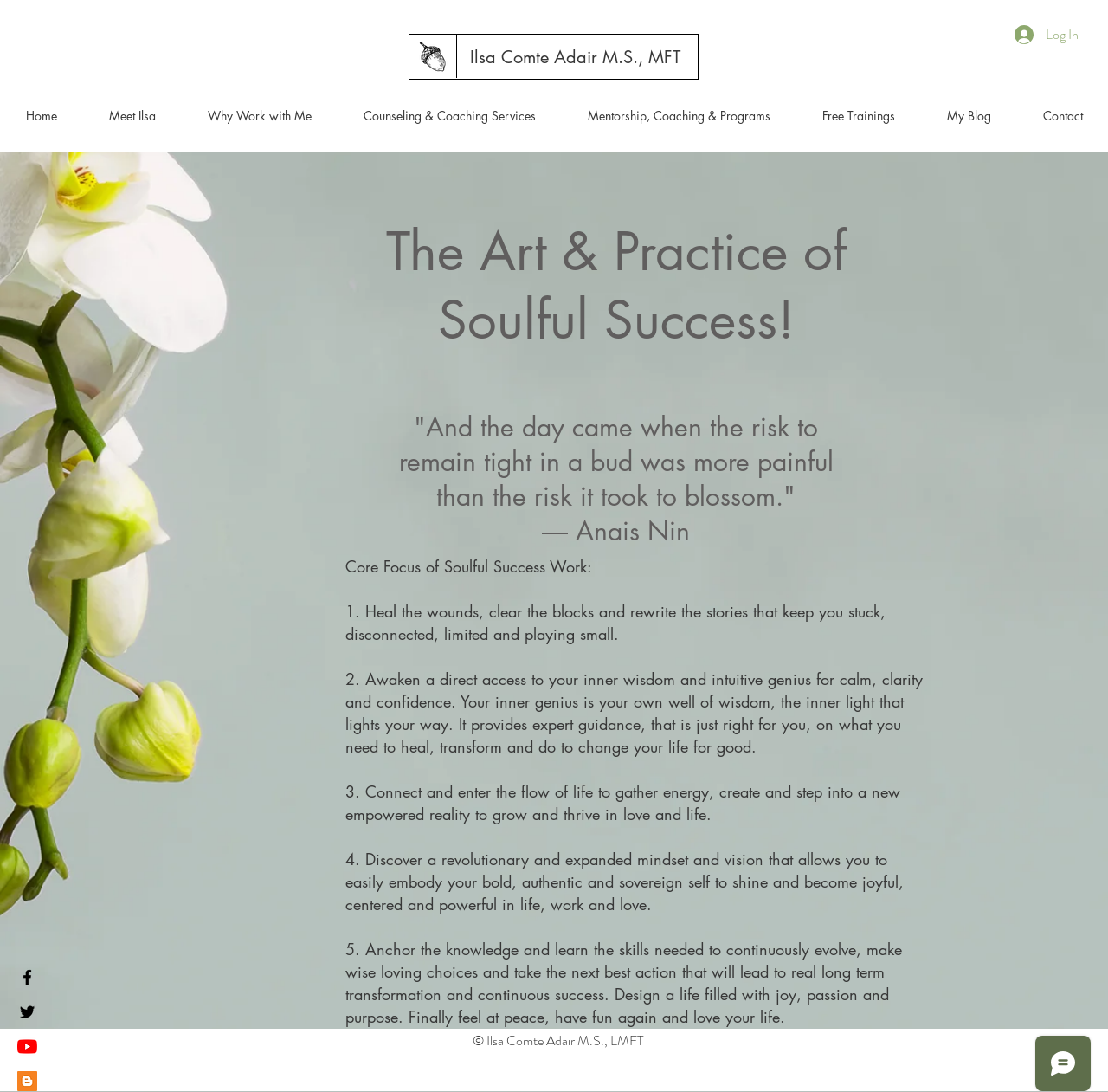Identify the bounding box coordinates for the region of the element that should be clicked to carry out the instruction: "Follow Ilsa Comte on Facebook". The bounding box coordinates should be four float numbers between 0 and 1, i.e., [left, top, right, bottom].

[0.016, 0.886, 0.034, 0.904]